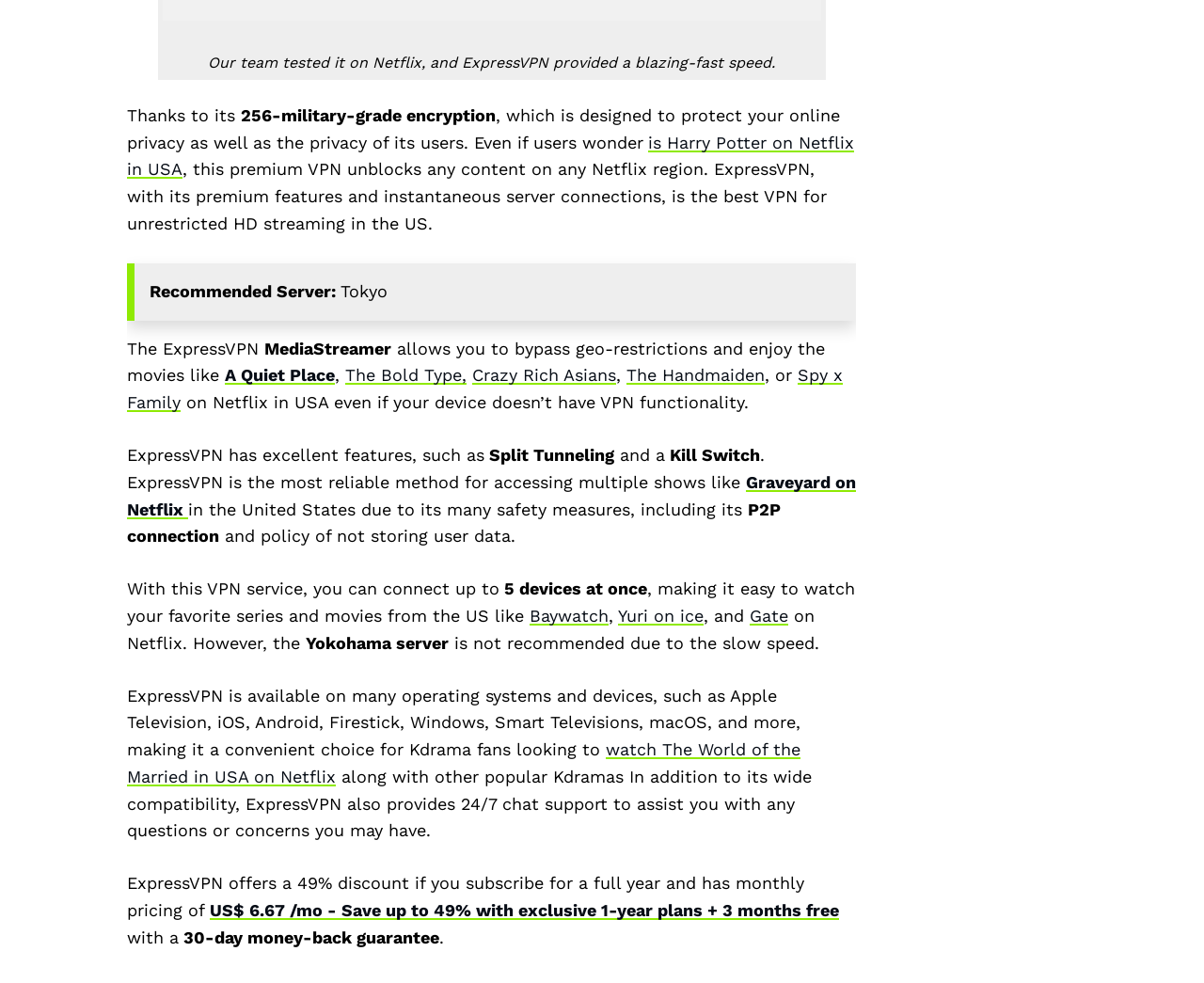Indicate the bounding box coordinates of the element that must be clicked to execute the instruction: "Click on the link to watch The Bold Type on Netflix". The coordinates should be given as four float numbers between 0 and 1, i.e., [left, top, right, bottom].

[0.287, 0.372, 0.388, 0.392]